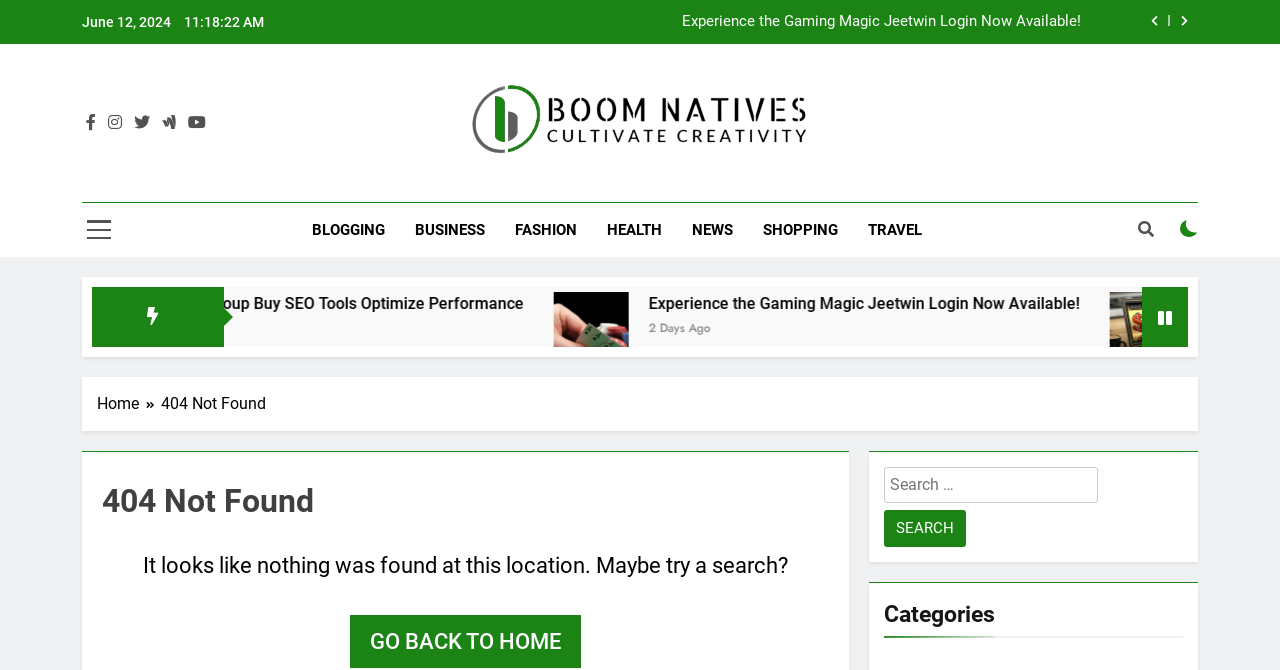Determine the bounding box coordinates of the clickable region to carry out the instruction: "Go back to home".

[0.274, 0.918, 0.454, 0.997]